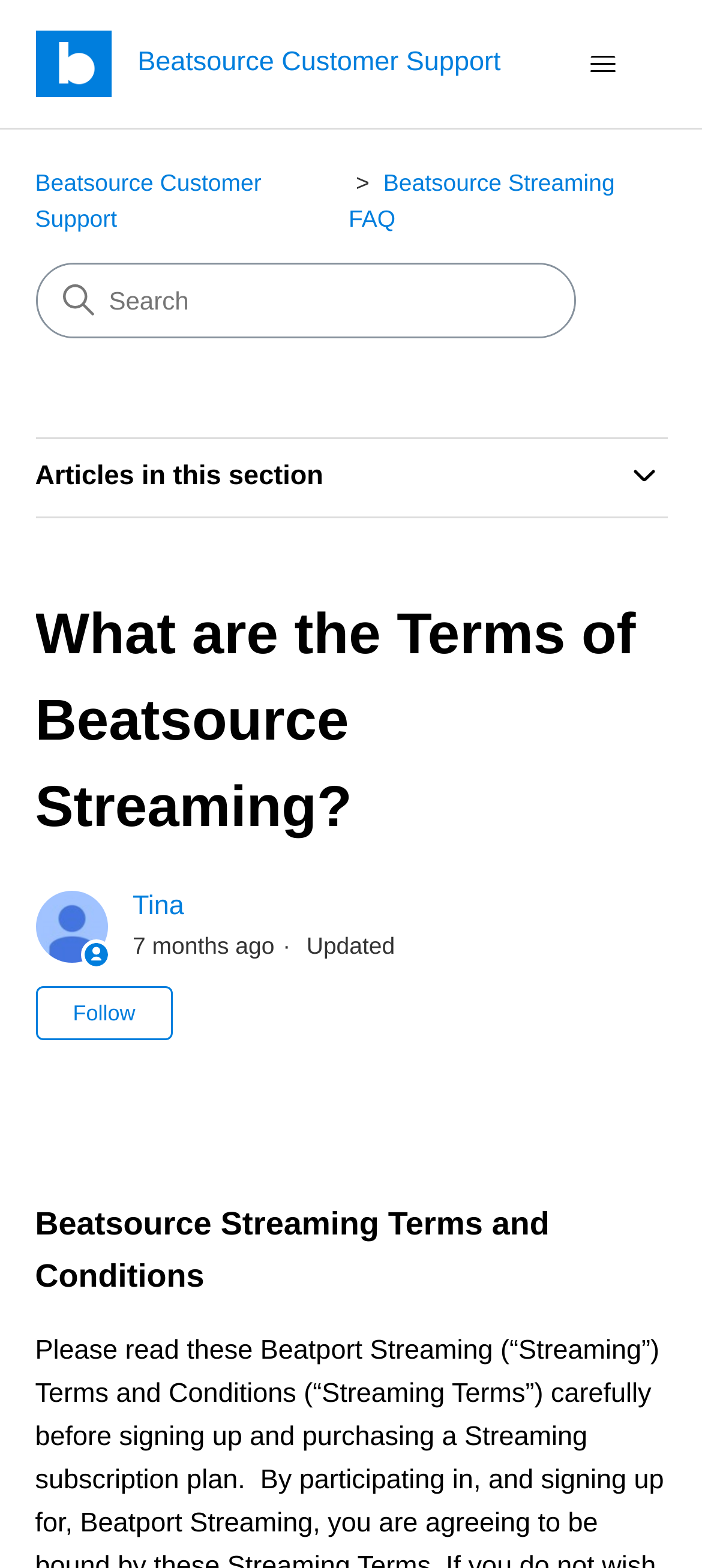Determine the bounding box coordinates of the section I need to click to execute the following instruction: "Go to Current Affairs page". Provide the coordinates as four float numbers between 0 and 1, i.e., [left, top, right, bottom].

None